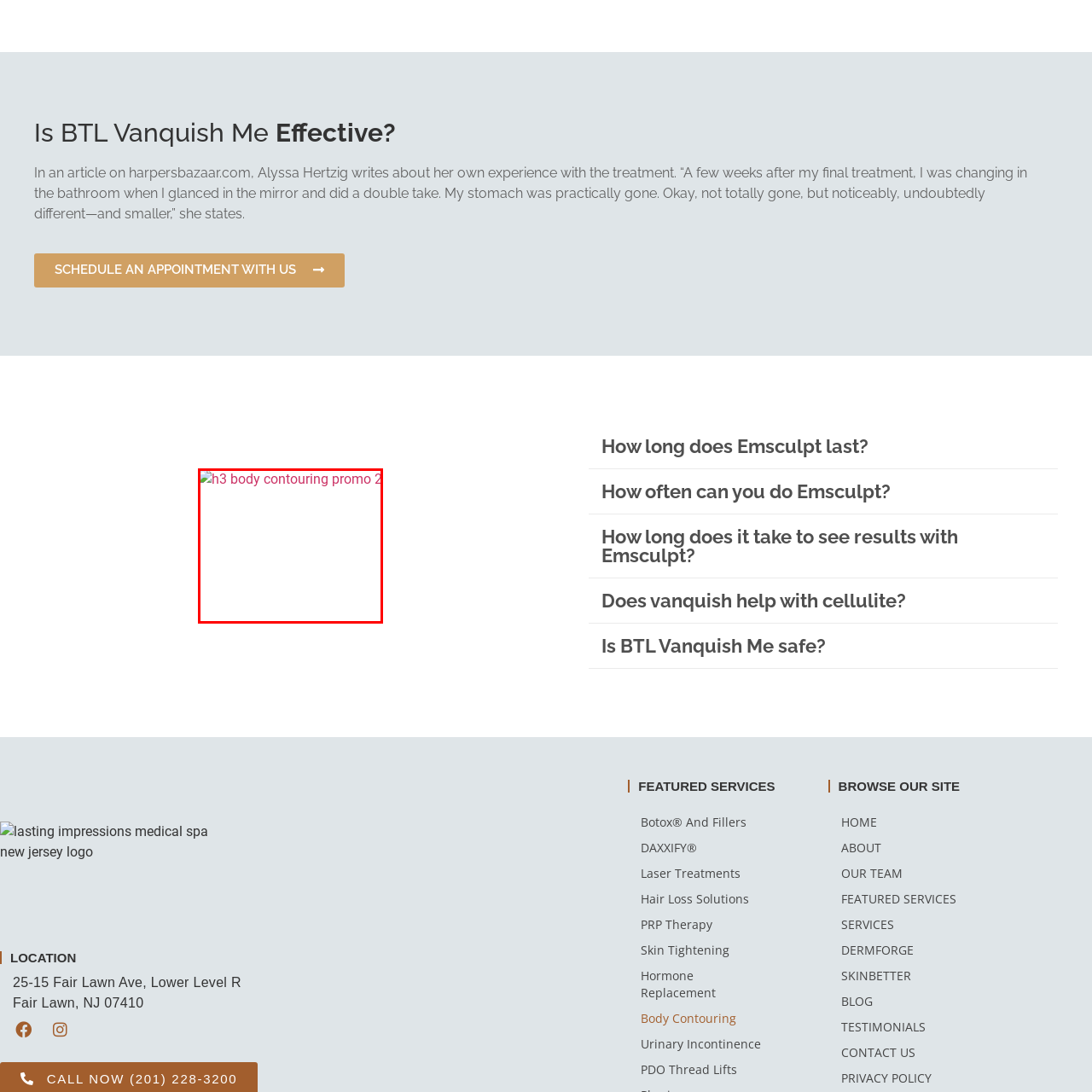Observe the section highlighted in yellow, What is the context of the image? 
Please respond using a single word or phrase.

modern aesthetic and wellness